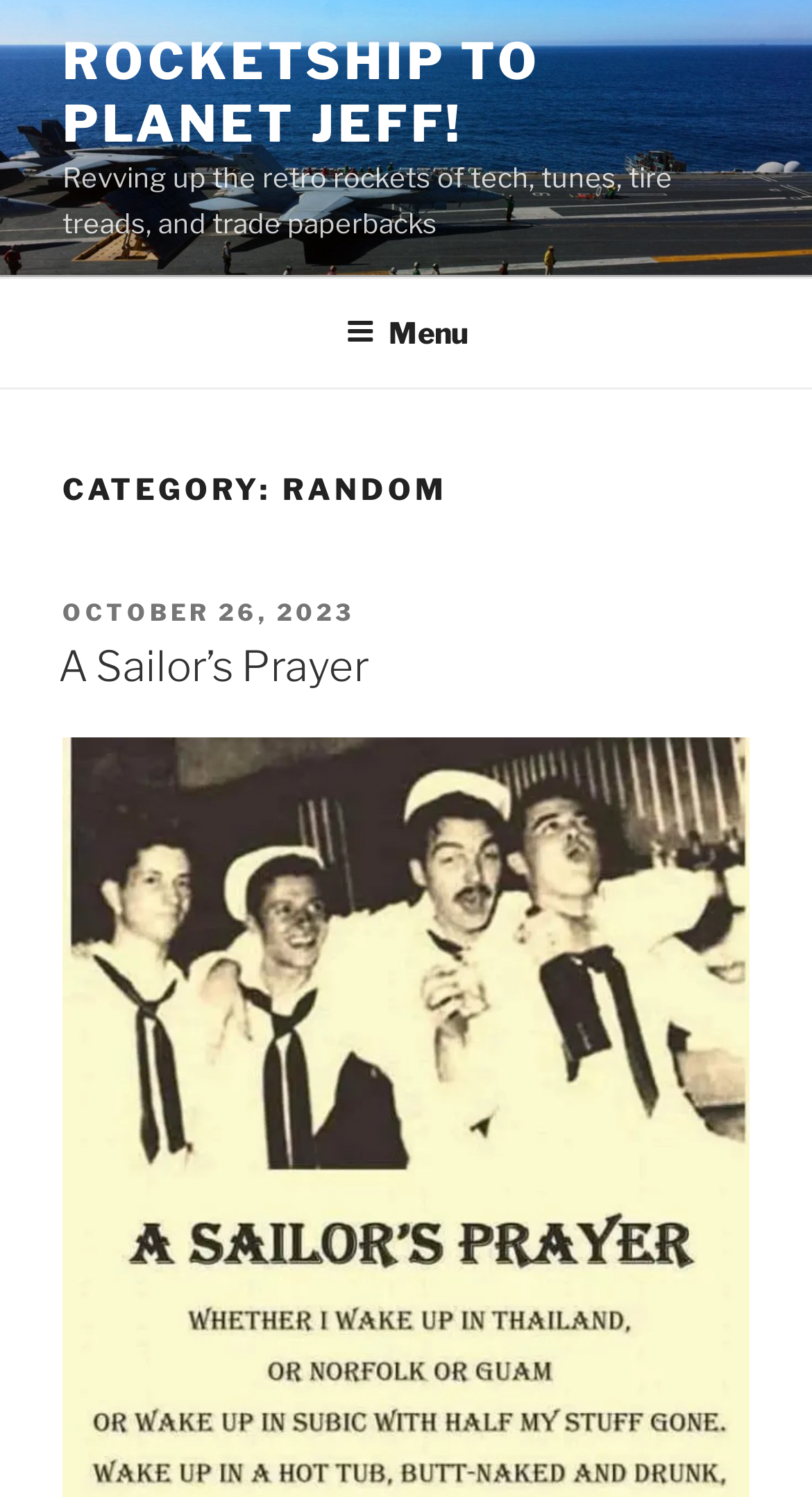Respond to the question below with a concise word or phrase:
What is the text of the link above the post title?

ROCKETSHIP TO PLANET JEFF!